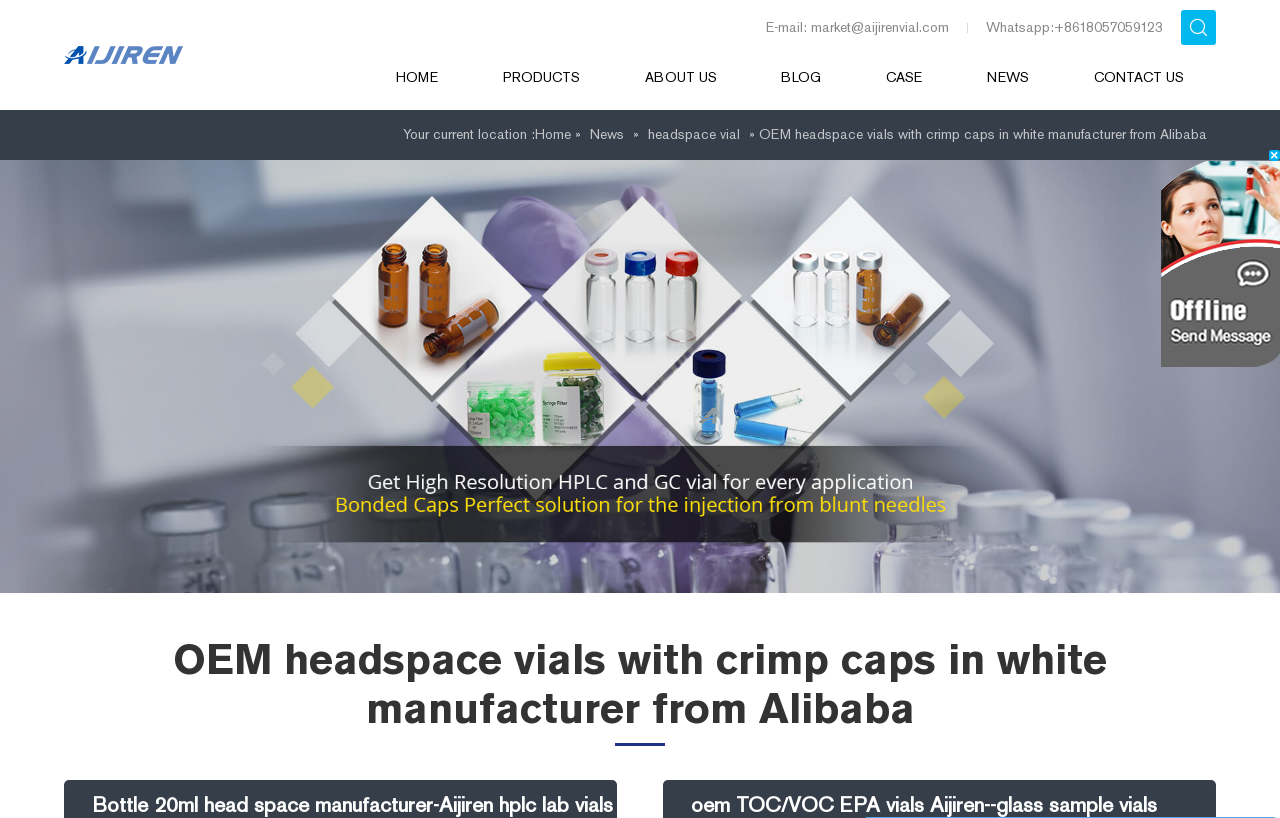Determine the bounding box coordinates of the area to click in order to meet this instruction: "Click on the About Us link".

None